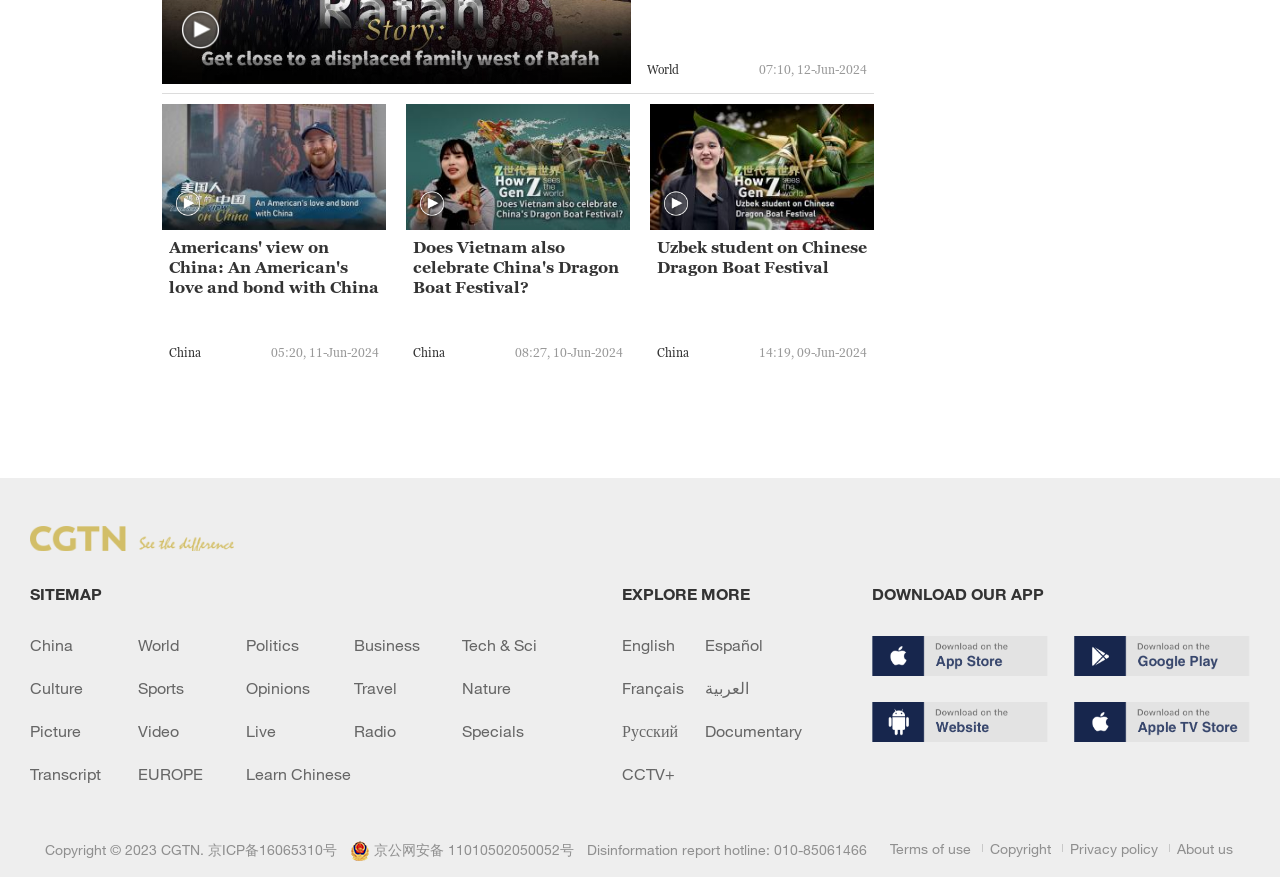Identify the bounding box of the UI element described as follows: "initoto88". Provide the coordinates as four float numbers in the range of 0 to 1 [left, top, right, bottom].

None